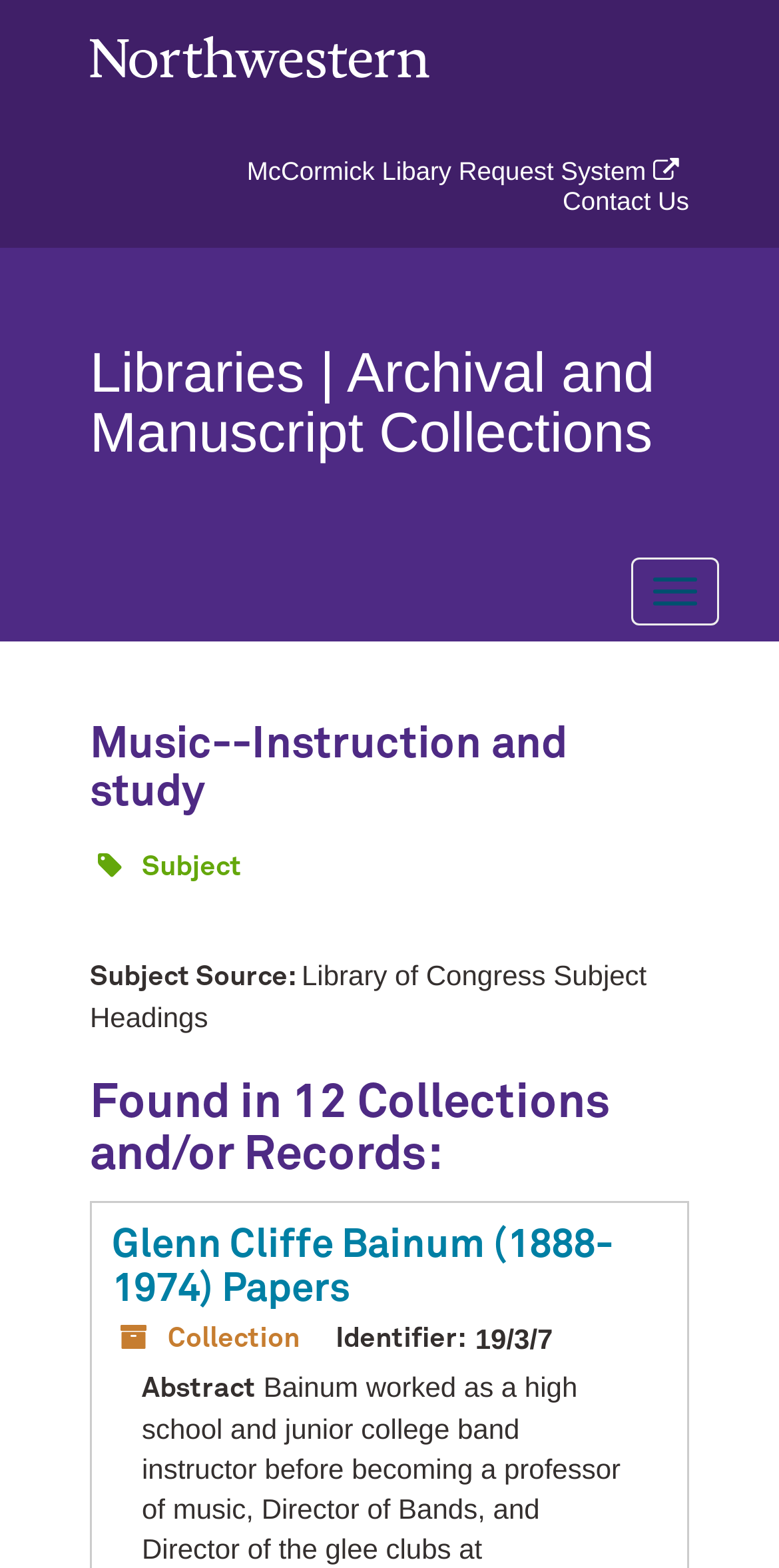Respond with a single word or phrase:
What is the subject source of the archival and manuscript collections?

Library of Congress Subject Headings